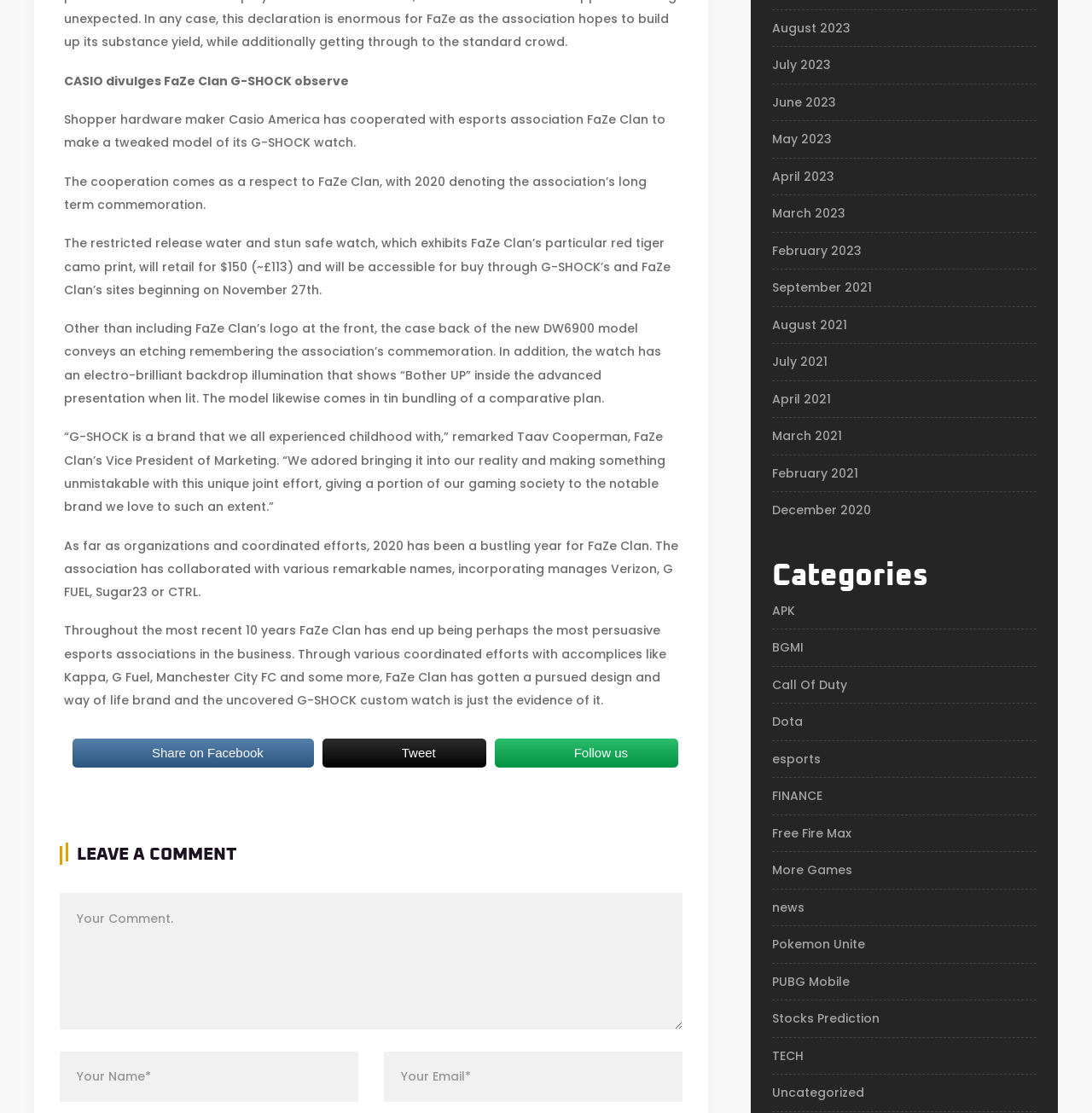Please respond to the question with a concise word or phrase:
How many social media links are available?

3